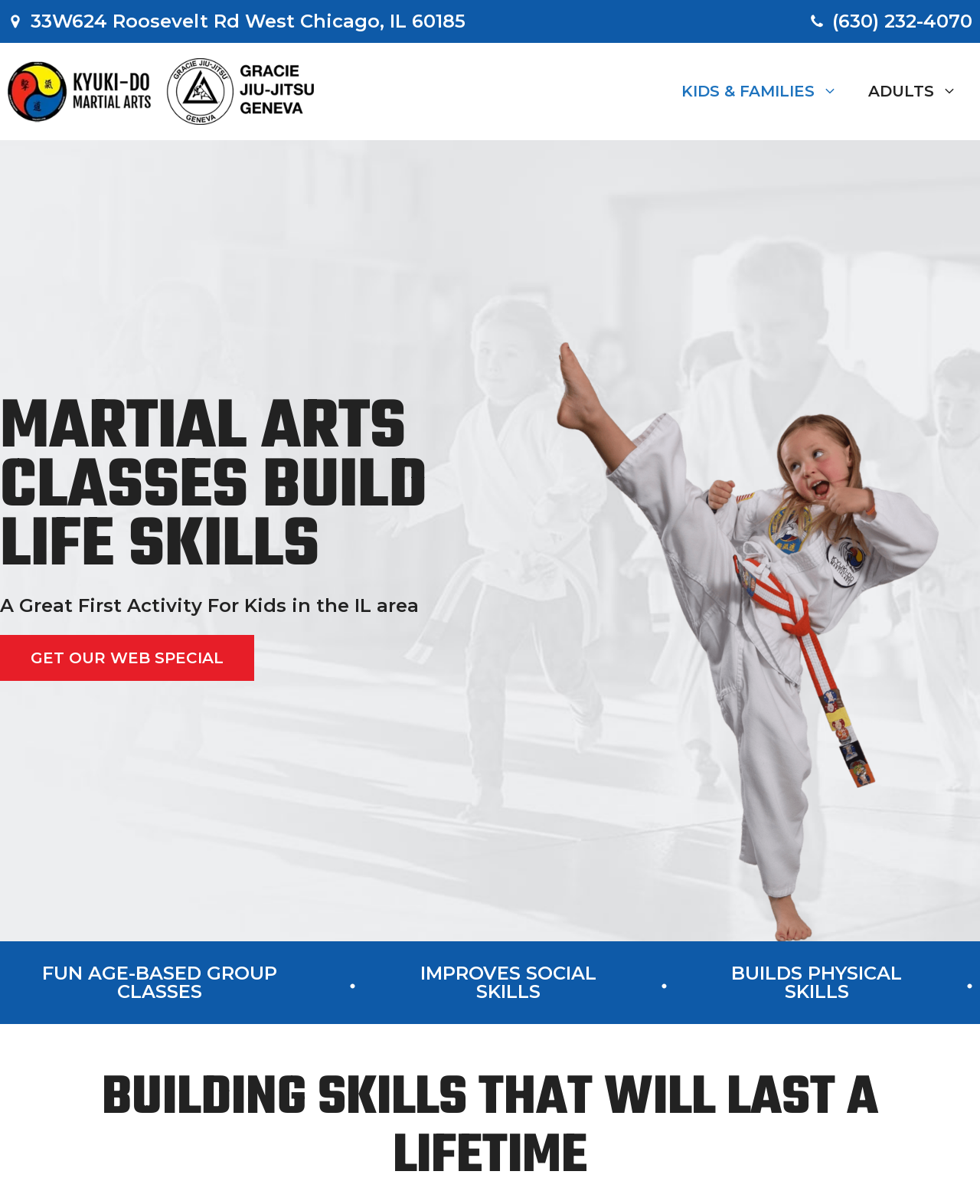What is the address of Kyuki-Do Martial Arts of Geneva?
Can you provide a detailed and comprehensive answer to the question?

I found the address by looking at the link element with the text '33W624 Roosevelt Rd West Chicago, IL 60185' which is located at the top of the webpage, next to the map marker image.